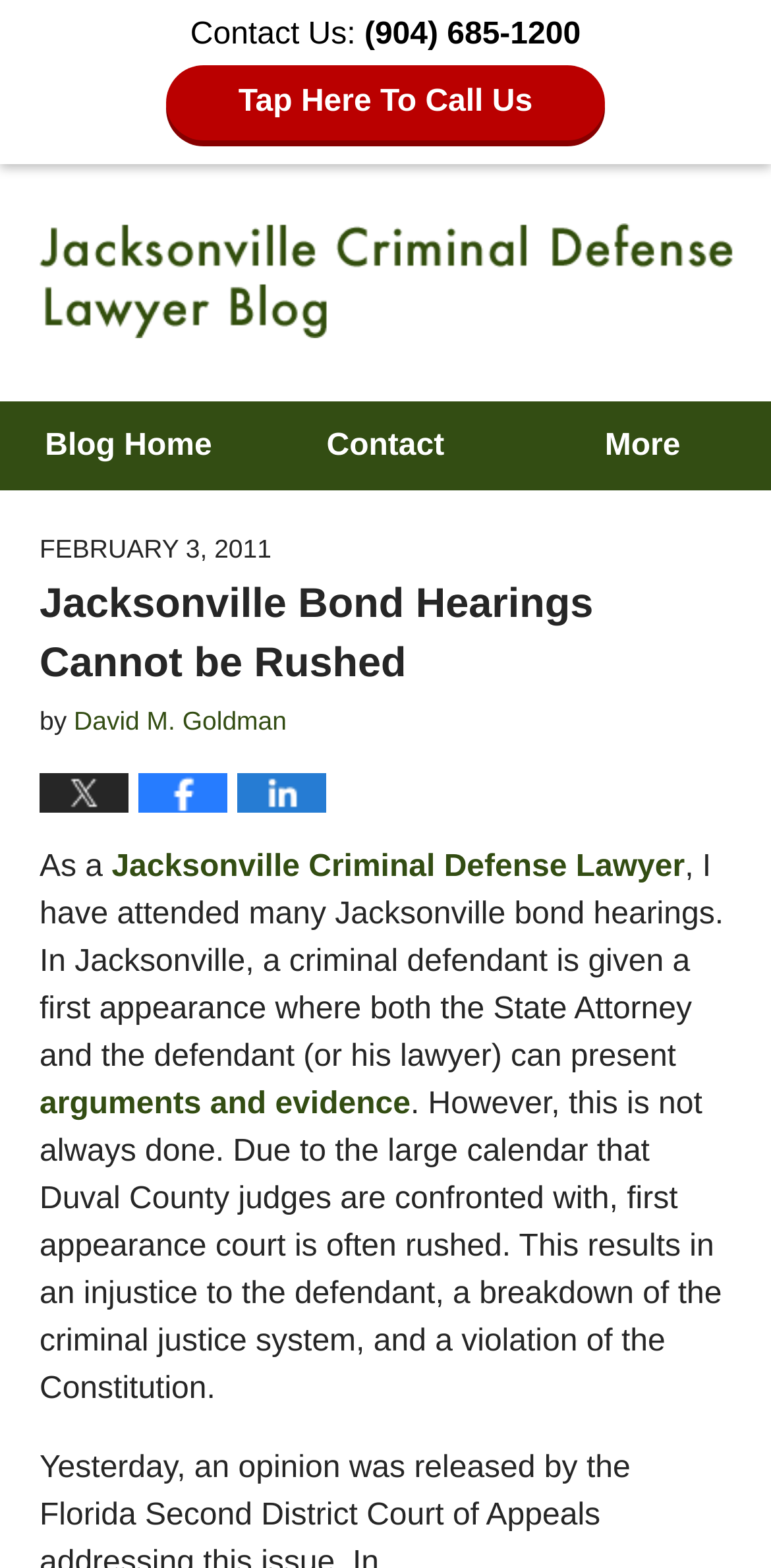Could you specify the bounding box coordinates for the clickable section to complete the following instruction: "Contact the law office"?

[0.333, 0.256, 0.667, 0.313]